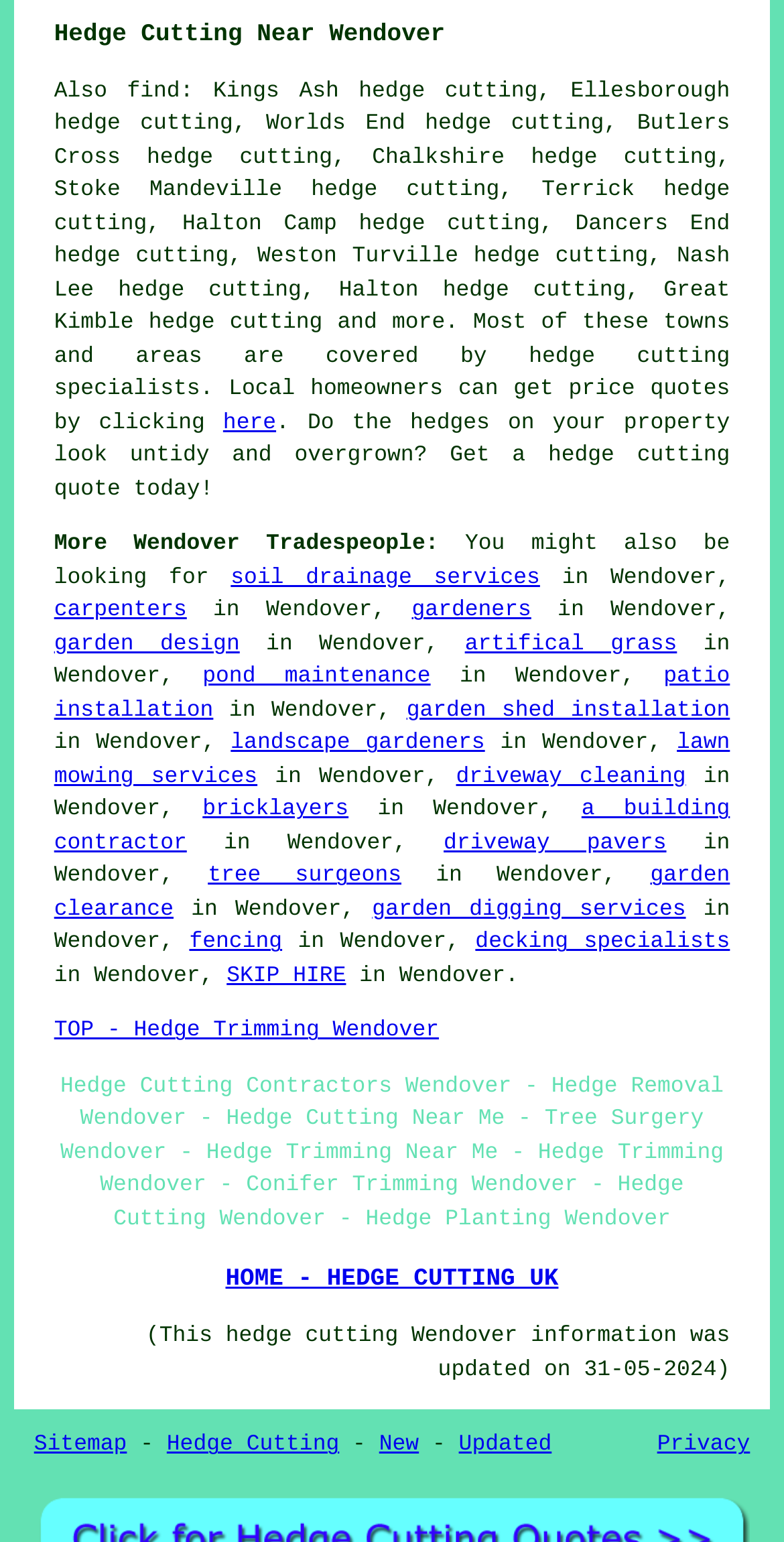Specify the bounding box coordinates of the region I need to click to perform the following instruction: "click 'hedge cutting specialists'". The coordinates must be four float numbers in the range of 0 to 1, i.e., [left, top, right, bottom].

[0.069, 0.224, 0.931, 0.261]